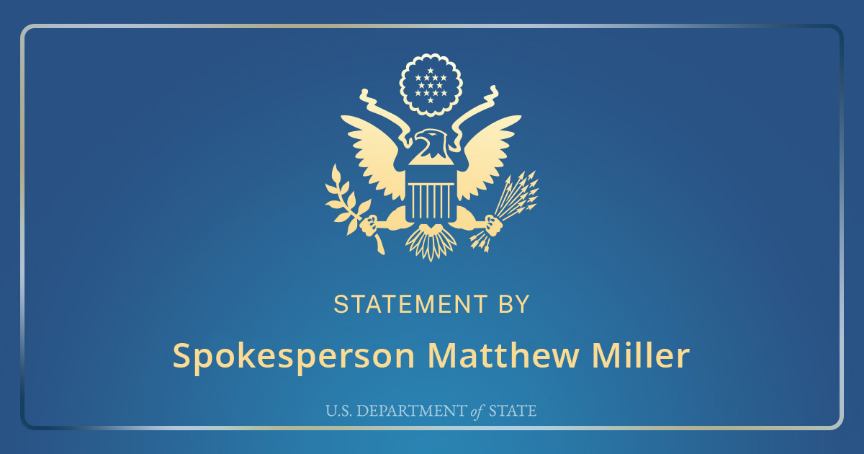What is the purpose of the design elements?
Please use the image to provide an in-depth answer to the question.

The caption explains that the design elements, including the gold emblem and gradient blue background, are used to underscore the significance of the content being conveyed, which is typical of governmental communications regarding important policies or announcements.